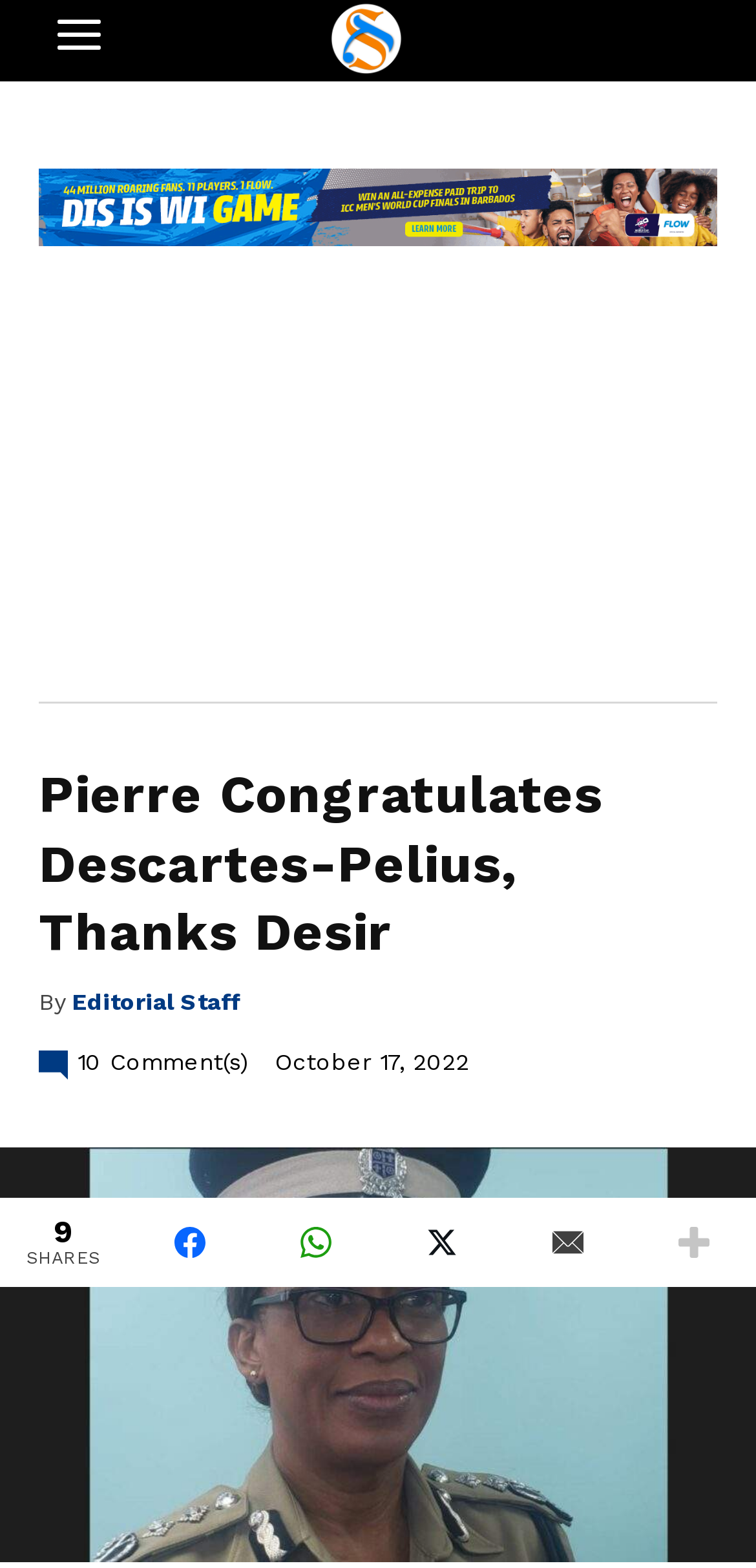Determine the primary headline of the webpage.

Pierre Congratulates Descartes-Pelius, Thanks Desir